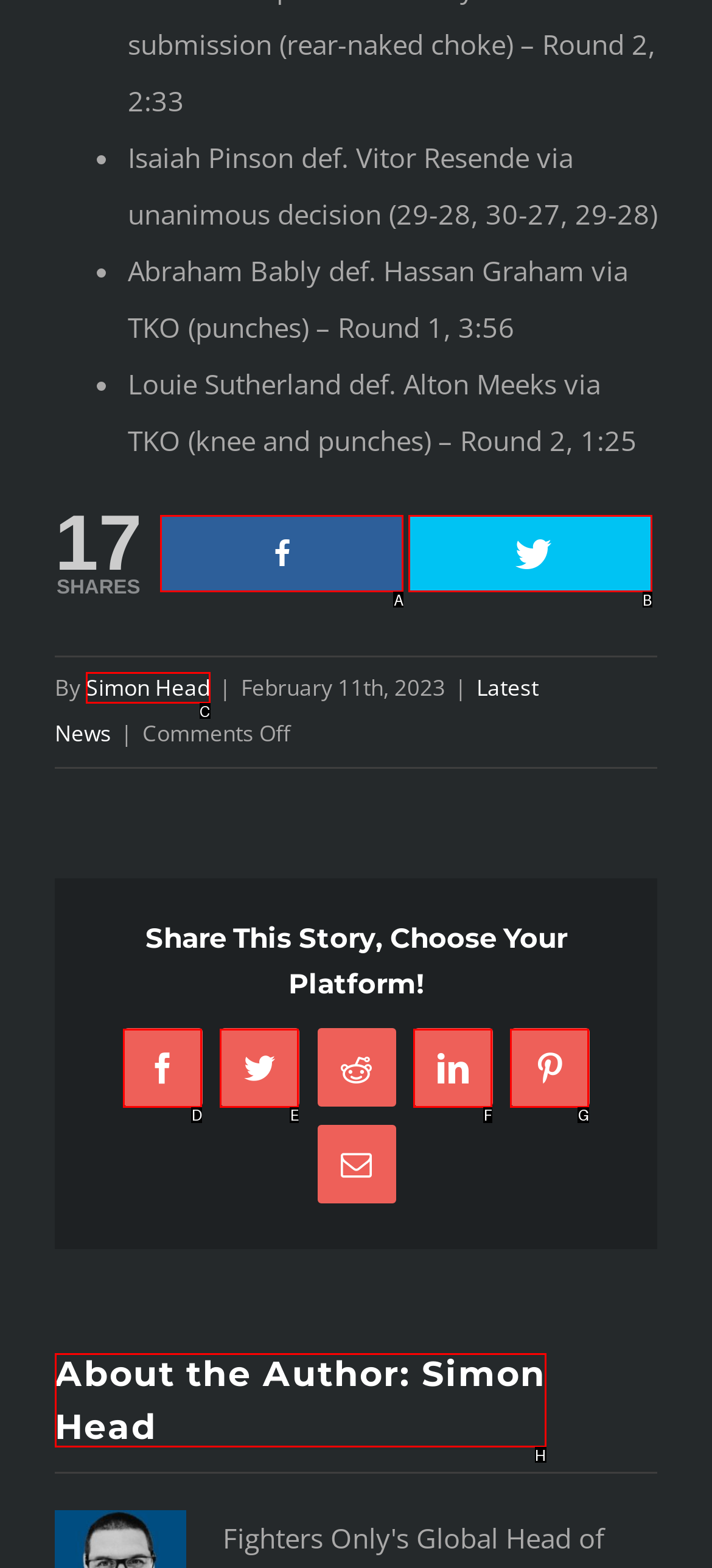Which option should be clicked to execute the task: View the author's profile?
Reply with the letter of the chosen option.

H